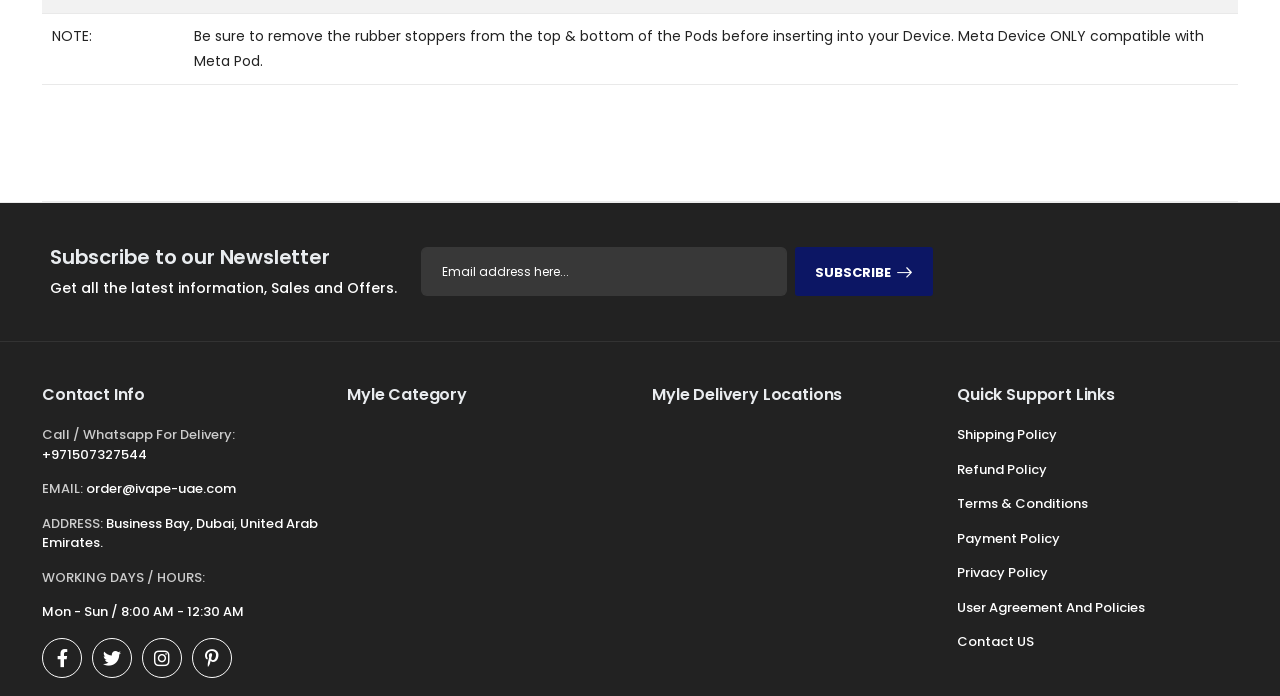Could you indicate the bounding box coordinates of the region to click in order to complete this instruction: "Call or whatsapp for delivery".

[0.033, 0.639, 0.115, 0.666]